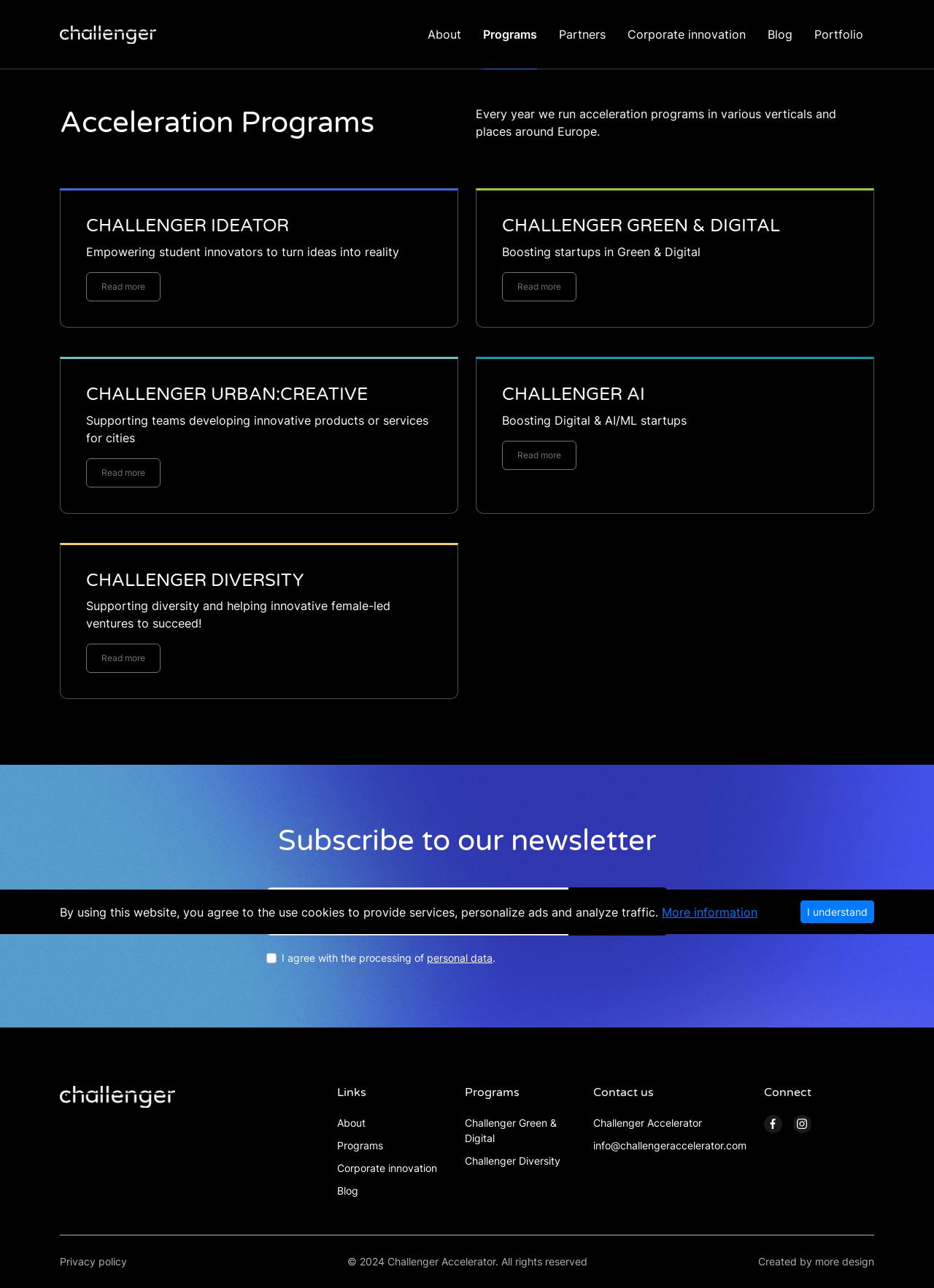How many acceleration programs are listed?
Please provide a comprehensive answer based on the visual information in the image.

I counted the number of articles with headings that start with 'CHALLENGER' and found four programs: CHALLENGER IDEATOR, CHALLENGER GREEN & DIGITAL, CHALLENGER URBAN:CREATIVE, and CHALLENGER AI.